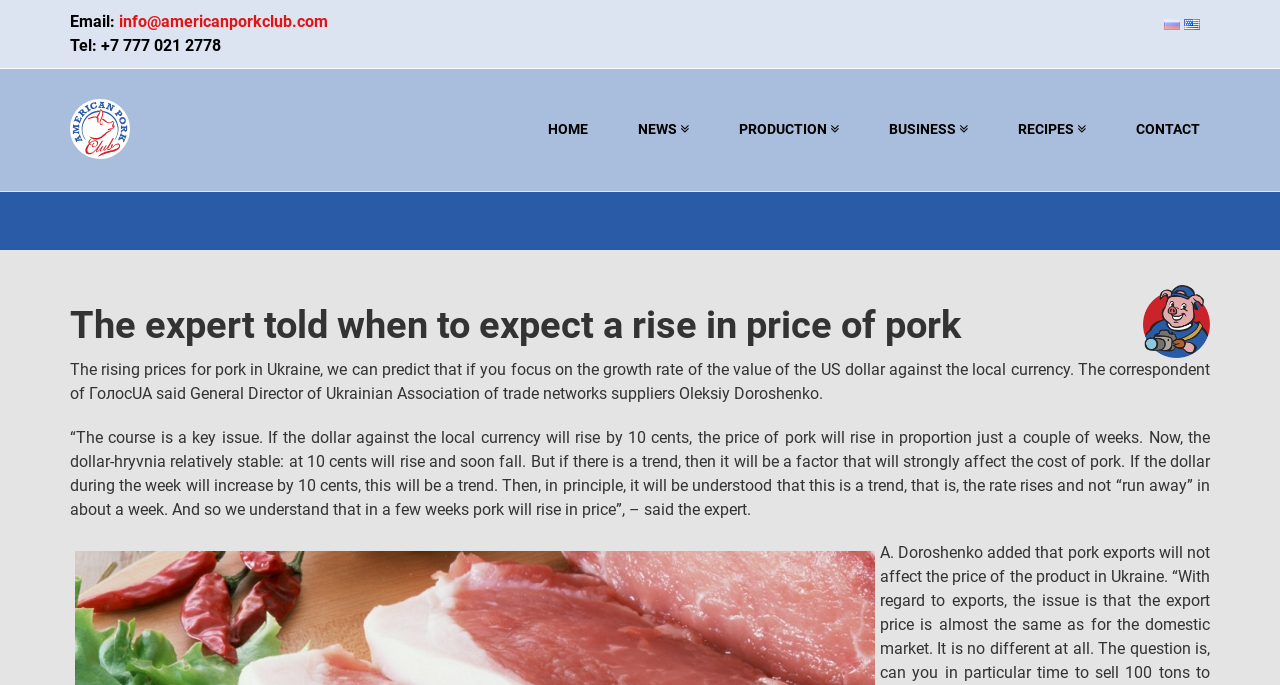Please determine the bounding box coordinates of the area that needs to be clicked to complete this task: 'Go to HOME page'. The coordinates must be four float numbers between 0 and 1, formatted as [left, top, right, bottom].

[0.409, 0.1, 0.479, 0.278]